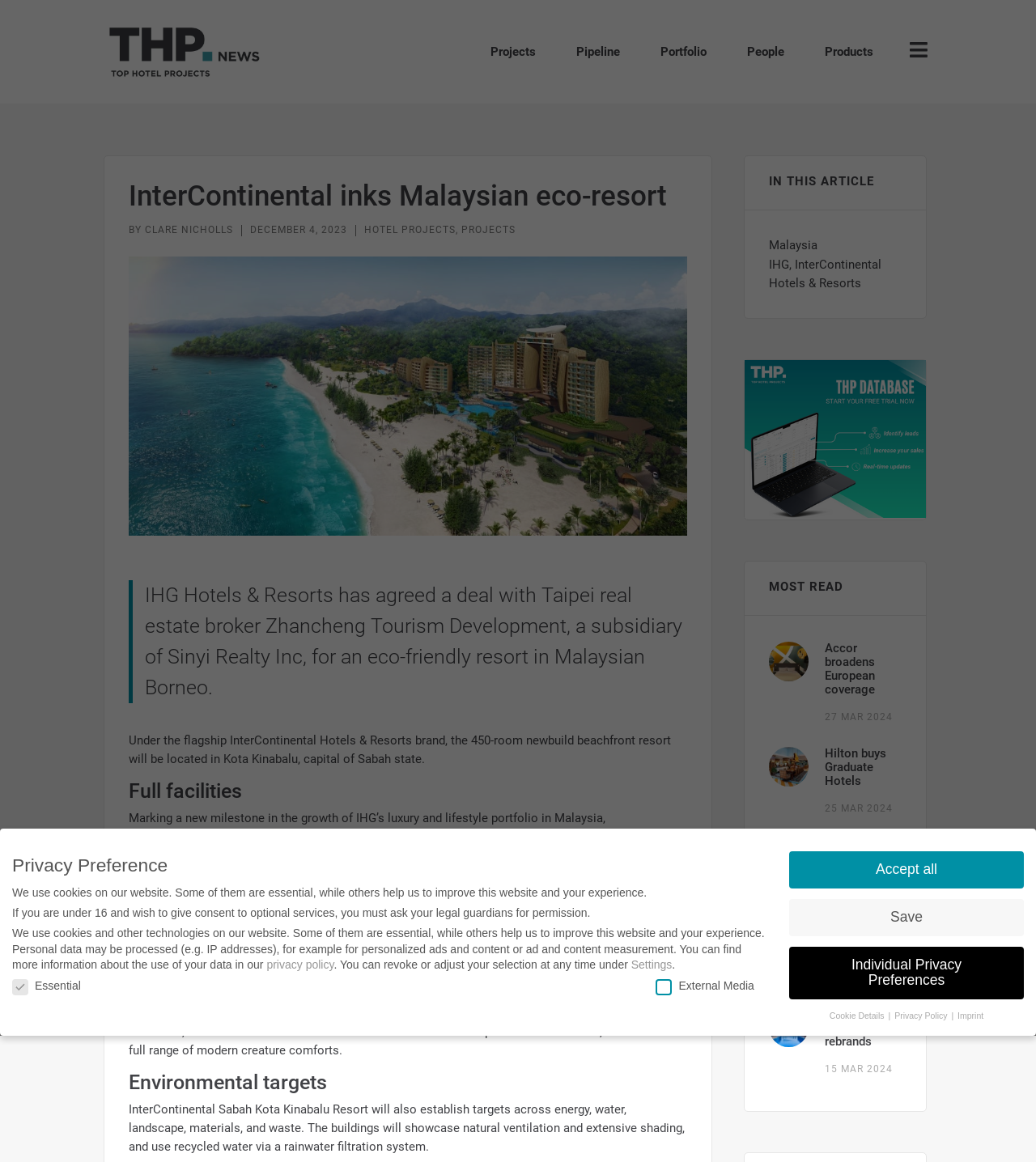Bounding box coordinates should be provided in the format (top-left x, top-left y, bottom-right x, bottom-right y) with all values between 0 and 1. Identify the bounding box for this UI element: Hilton builds residence brand

[0.796, 0.721, 0.863, 0.757]